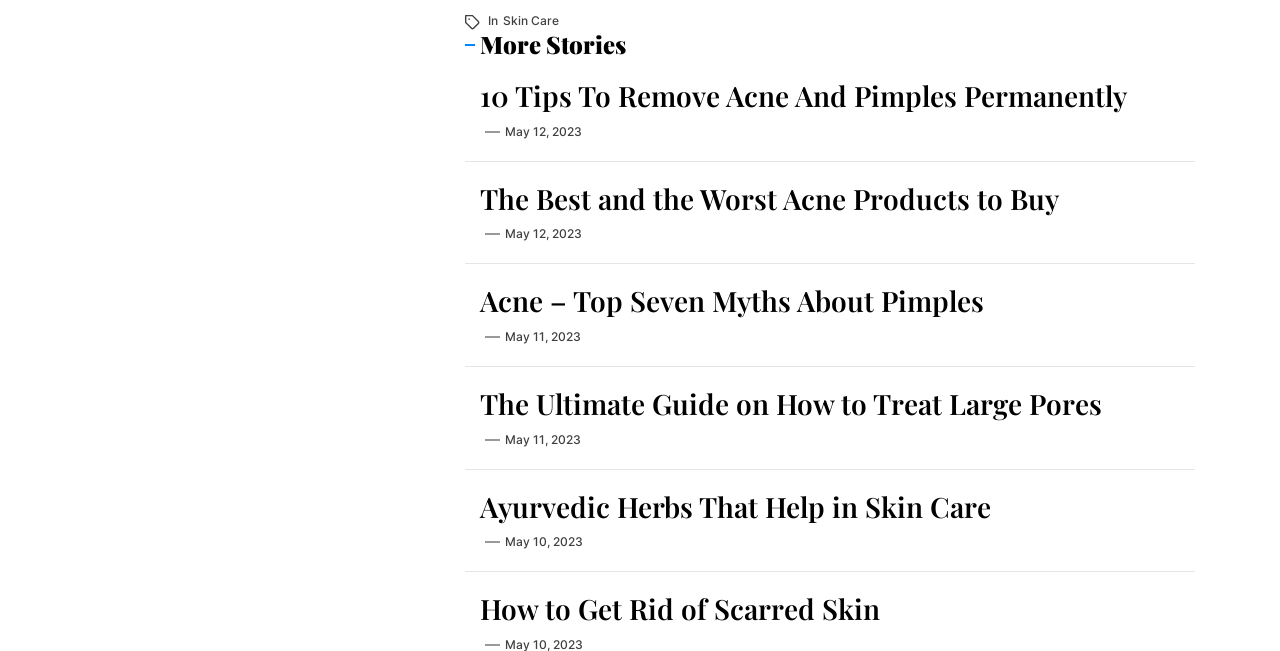Please provide the bounding box coordinate of the region that matches the element description: May 11, 2023. Coordinates should be in the format (top-left x, top-left y, bottom-right x, bottom-right y) and all values should be between 0 and 1.

[0.394, 0.663, 0.454, 0.686]